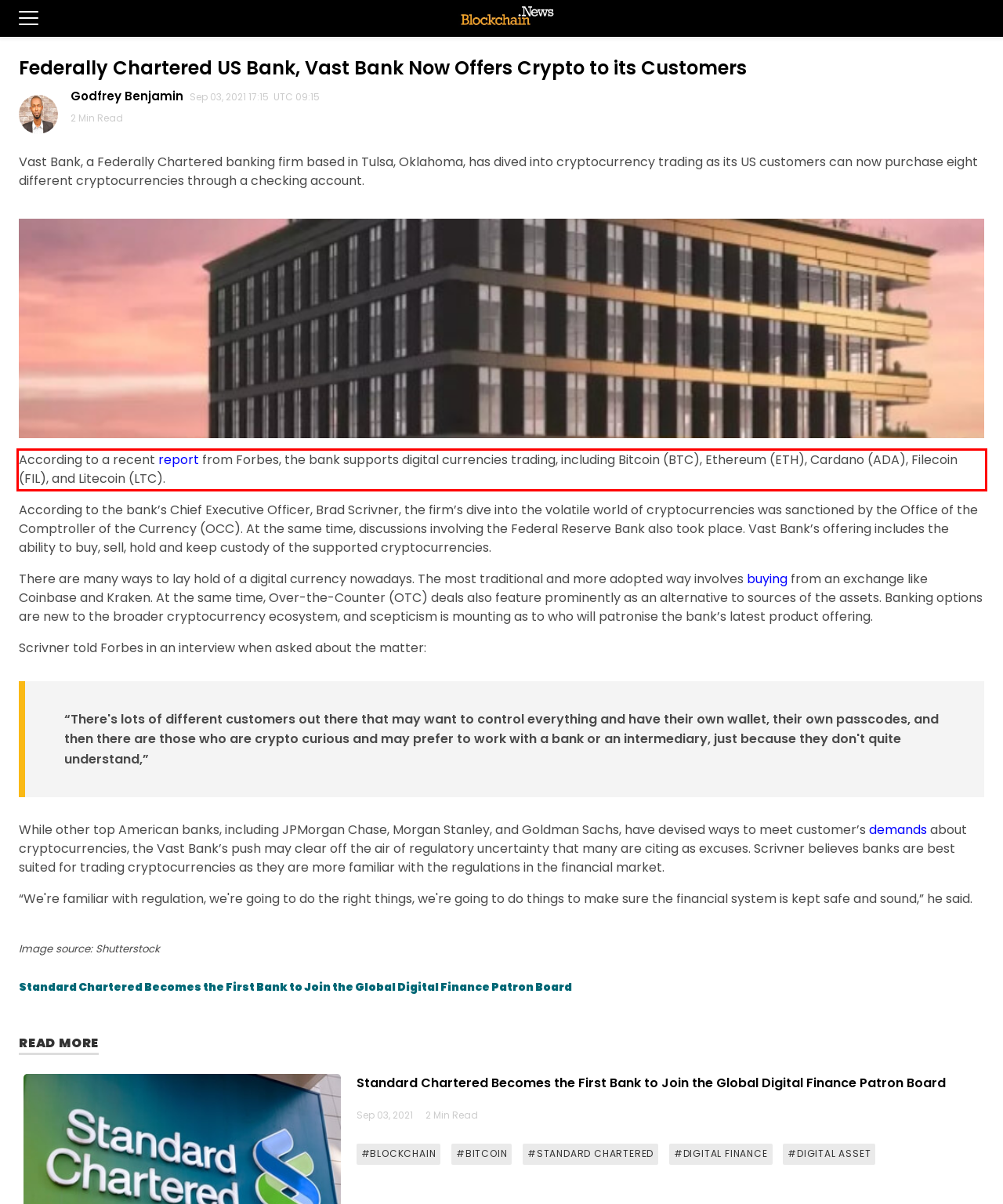Given a screenshot of a webpage, identify the red bounding box and perform OCR to recognize the text within that box.

According to a recent report from Forbes, the bank supports digital currencies trading, including Bitcoin (BTC), Ethereum (ETH), Cardano (ADA), Filecoin (FIL), and Litecoin (LTC).